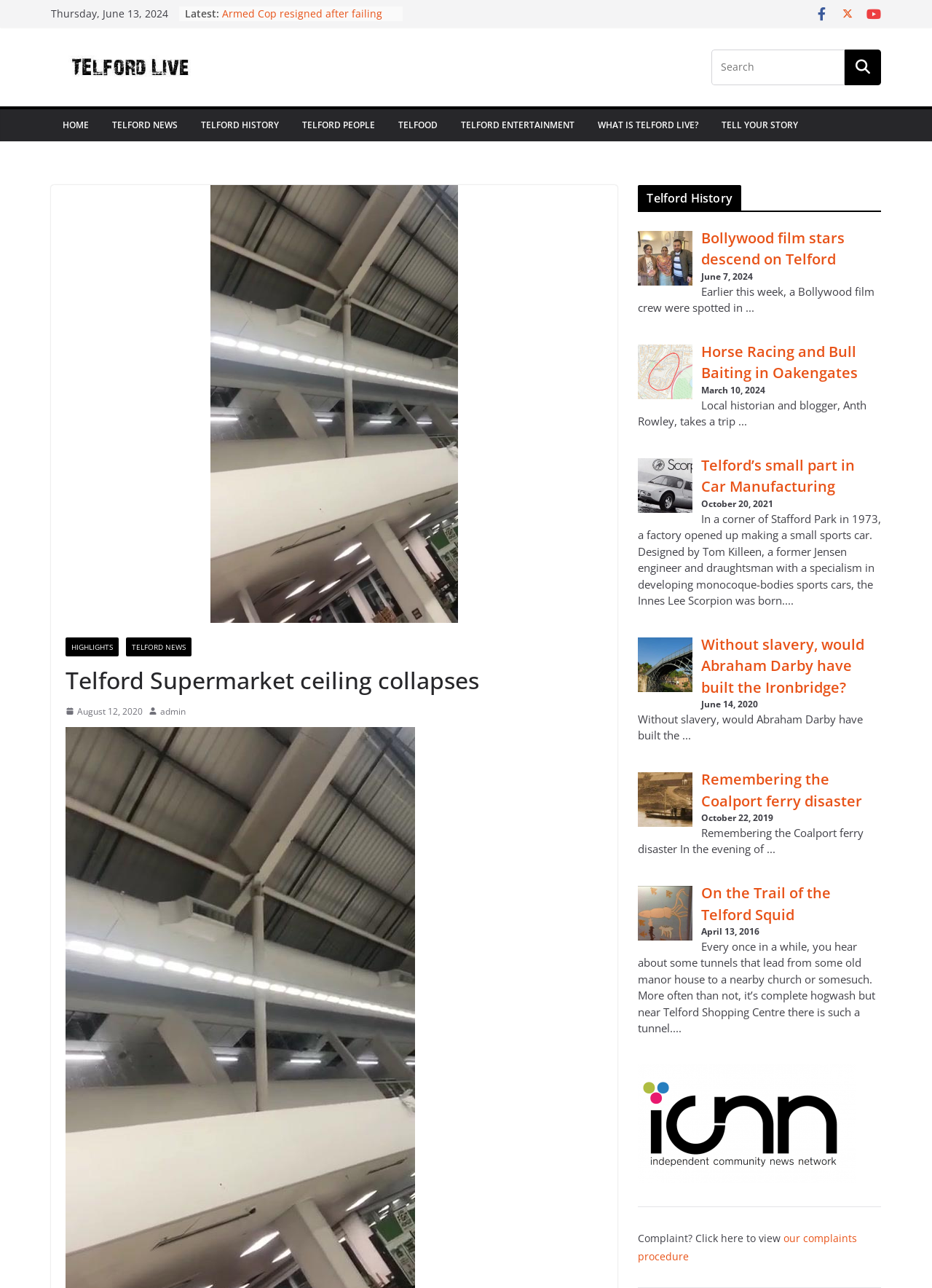Locate the bounding box coordinates of the area you need to click to fulfill this instruction: 'Read about Telford History'. The coordinates must be in the form of four float numbers ranging from 0 to 1: [left, top, right, bottom].

[0.685, 0.144, 0.945, 0.165]